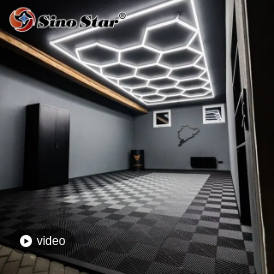What is the pattern on the floor? Based on the image, give a response in one word or a short phrase.

Checkered